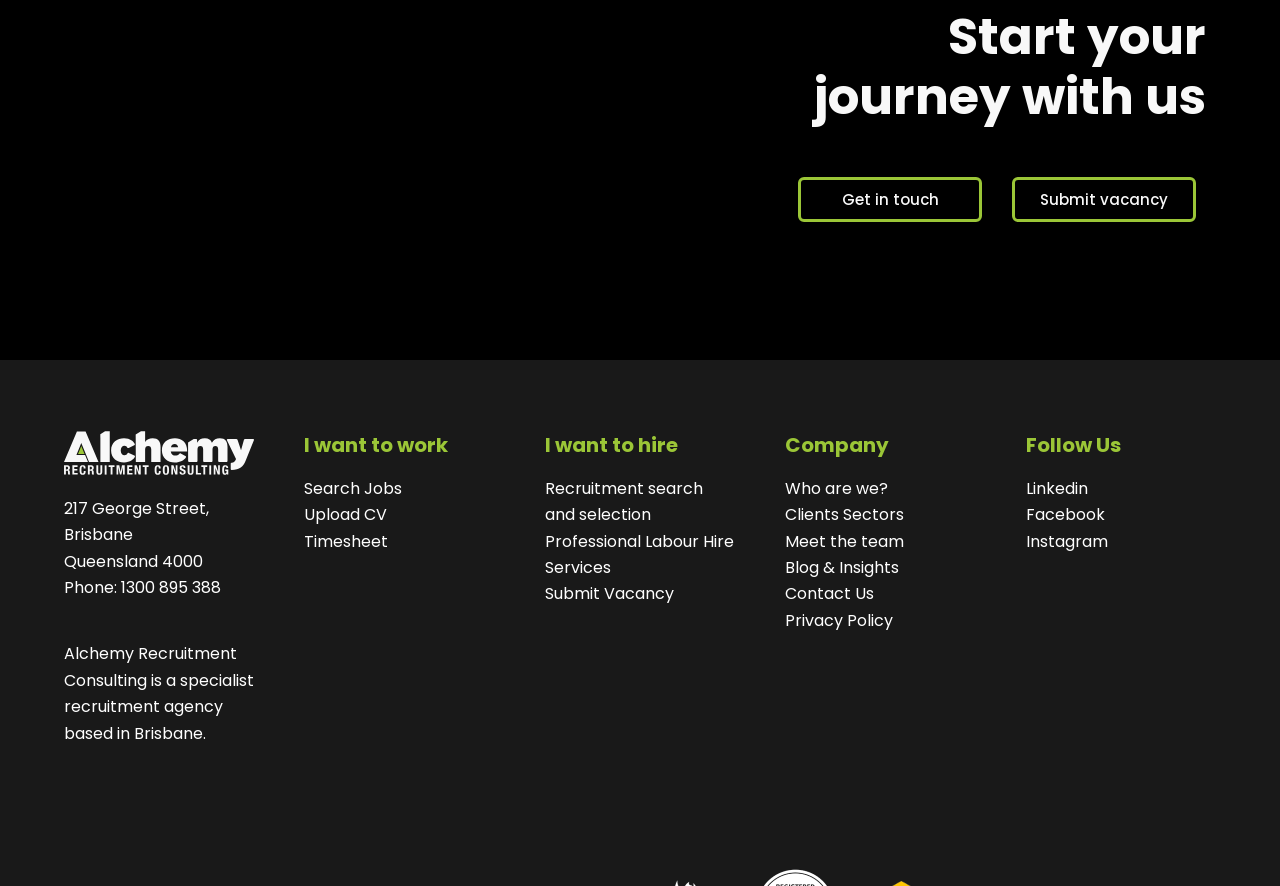Please locate the bounding box coordinates of the region I need to click to follow this instruction: "Search for jobs".

[0.238, 0.538, 0.314, 0.564]